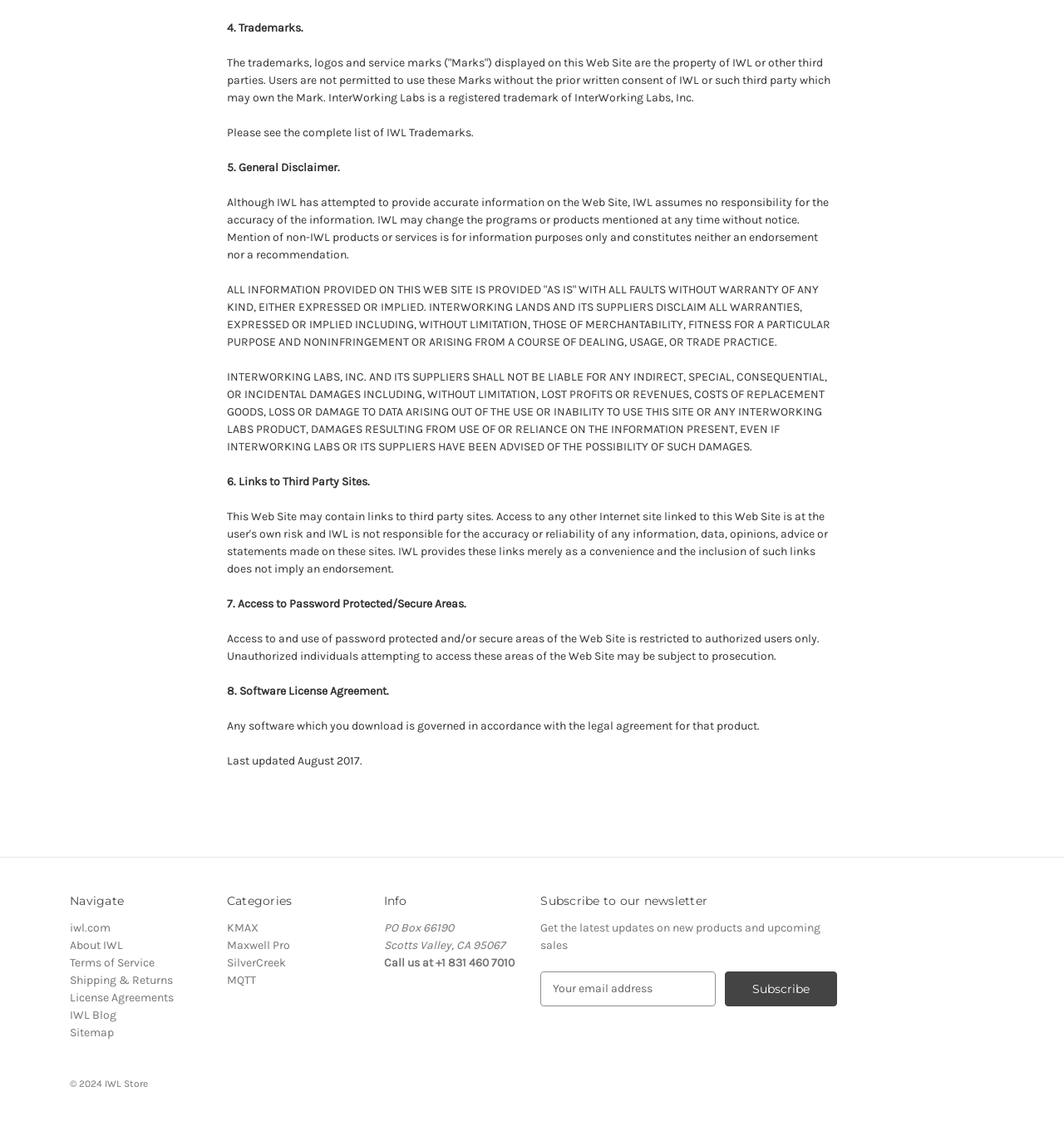Answer the following query concisely with a single word or phrase:
What is the purpose of the trademarks on this website?

Property of IWL or third parties